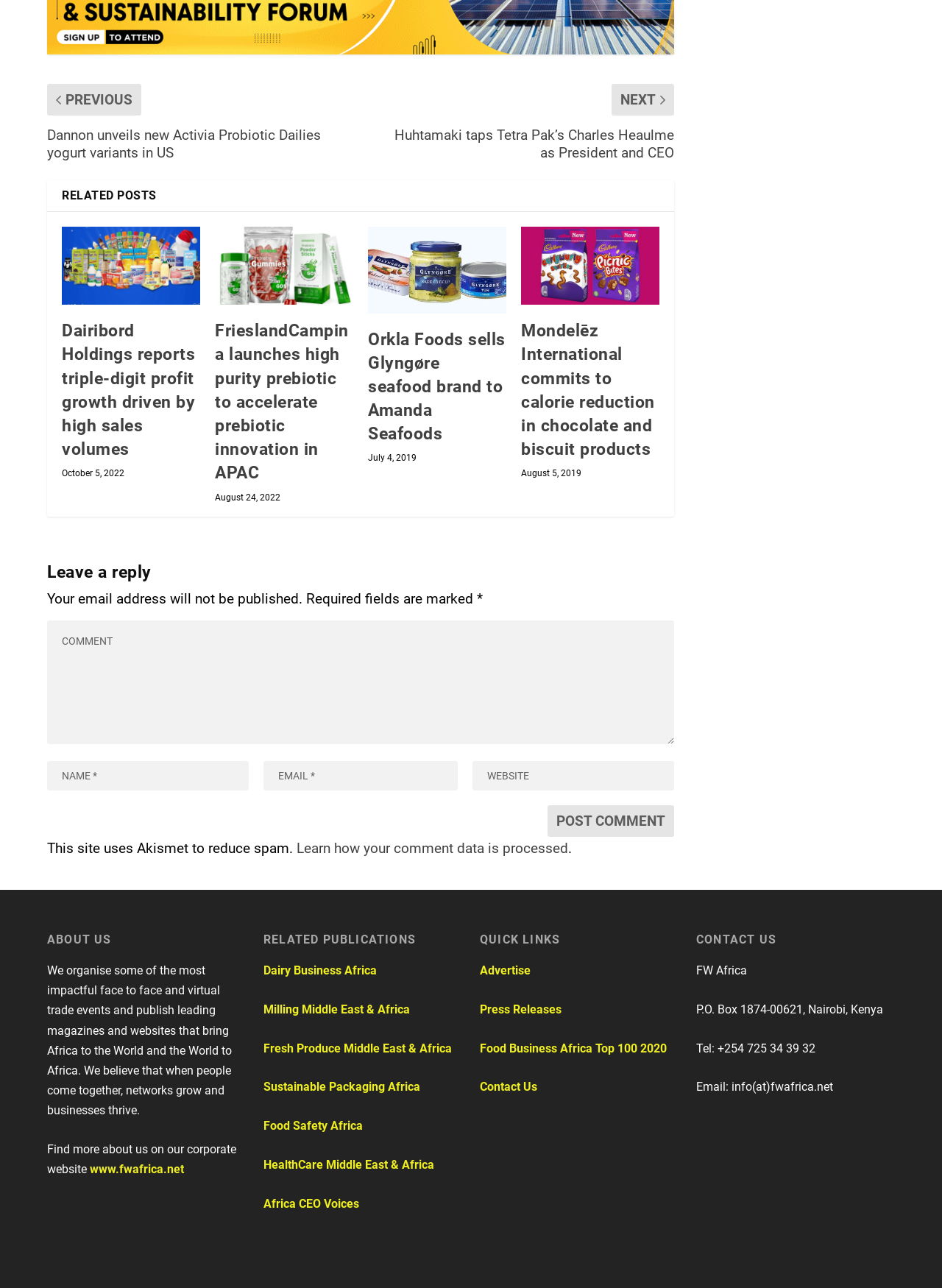Respond with a single word or phrase:
What is the name of the company mentioned in the 'ABOUT US' section?

FW Africa